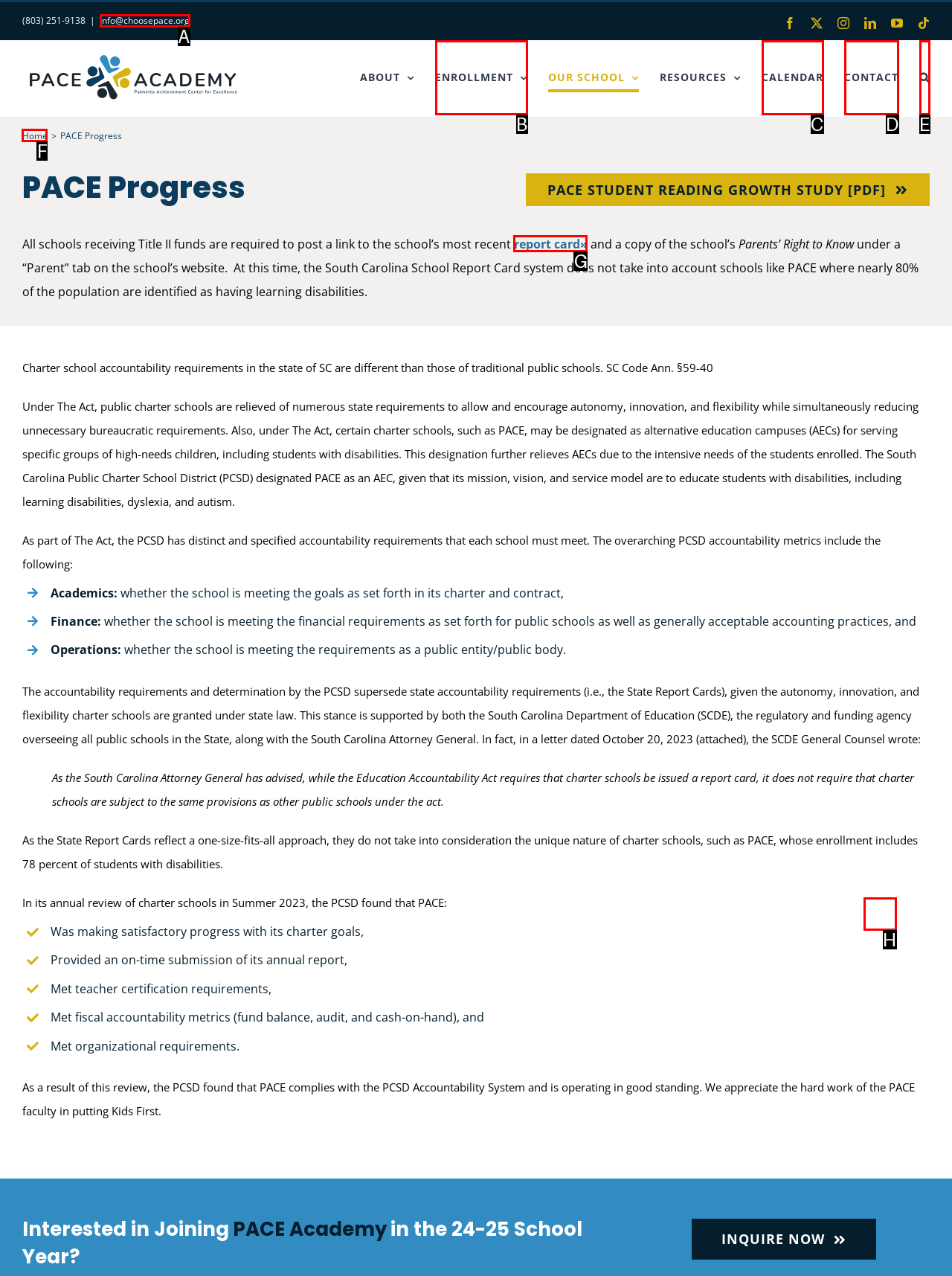Given the description: CALENDAR, pick the option that matches best and answer with the corresponding letter directly.

C